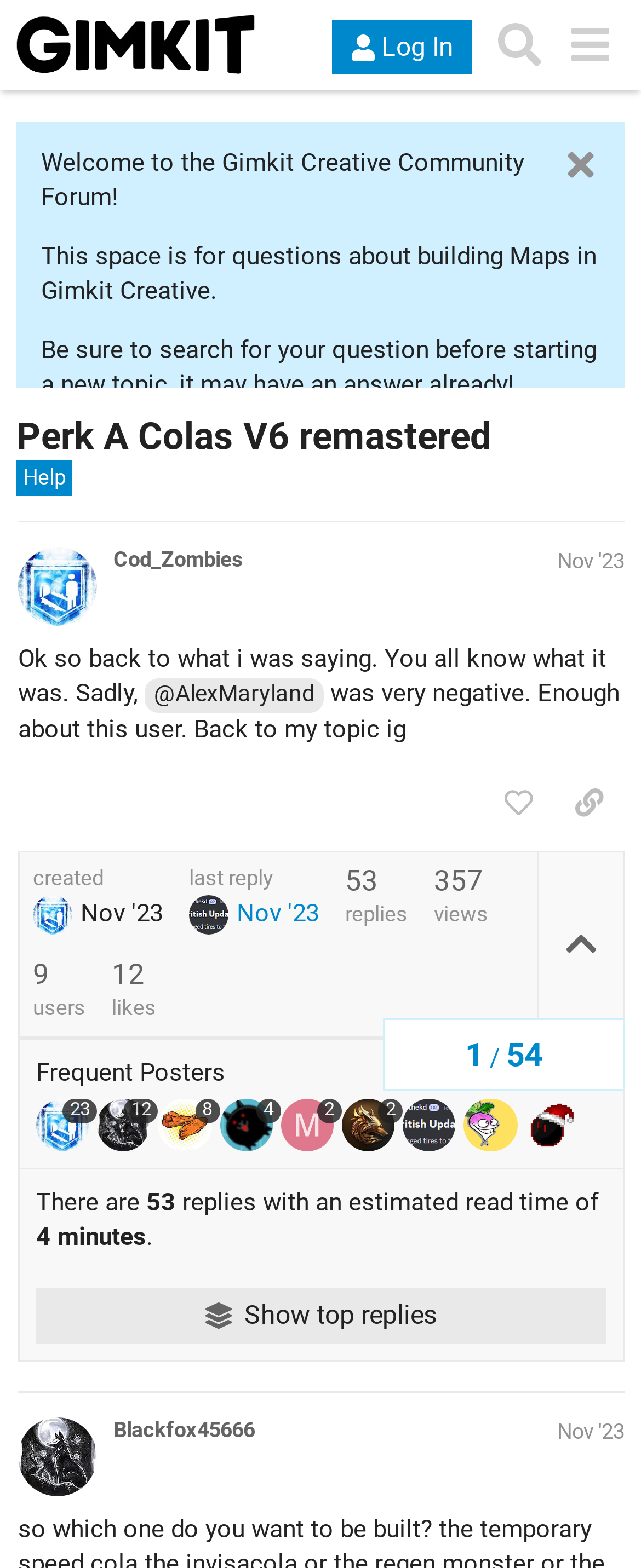Explain the contents of the webpage comprehensively.

This webpage appears to be a forum discussion page within the Gimkit Creative Community. At the top, there is a header section with a logo and navigation links, including "Log In" and "Search" buttons. Below the header, there is a welcome message and a brief description of the community forum.

The main content of the page is a discussion thread, with the original post at the top. The post is from a user named "Cod_Zombies" and is dated November 2, 2023. The post text is "Ok so back to what i was saying. You all know what it was. Sadly, @AlexMaryland was very negative. Enough about this user. Back to my topic ig." Below the post, there are buttons to "like this post" and "share a link to this post".

To the right of the post, there is a sidebar with information about the topic, including the number of replies, views, and users. There is also a section showing the frequent posters in the topic.

Below the original post, there are additional posts from other users, including "Blackfox45666". Each post has a heading with the user's name and date, followed by the post text.

At the bottom of the page, there is a button to "Show top replies" and a section with links to frequent posters in the topic.